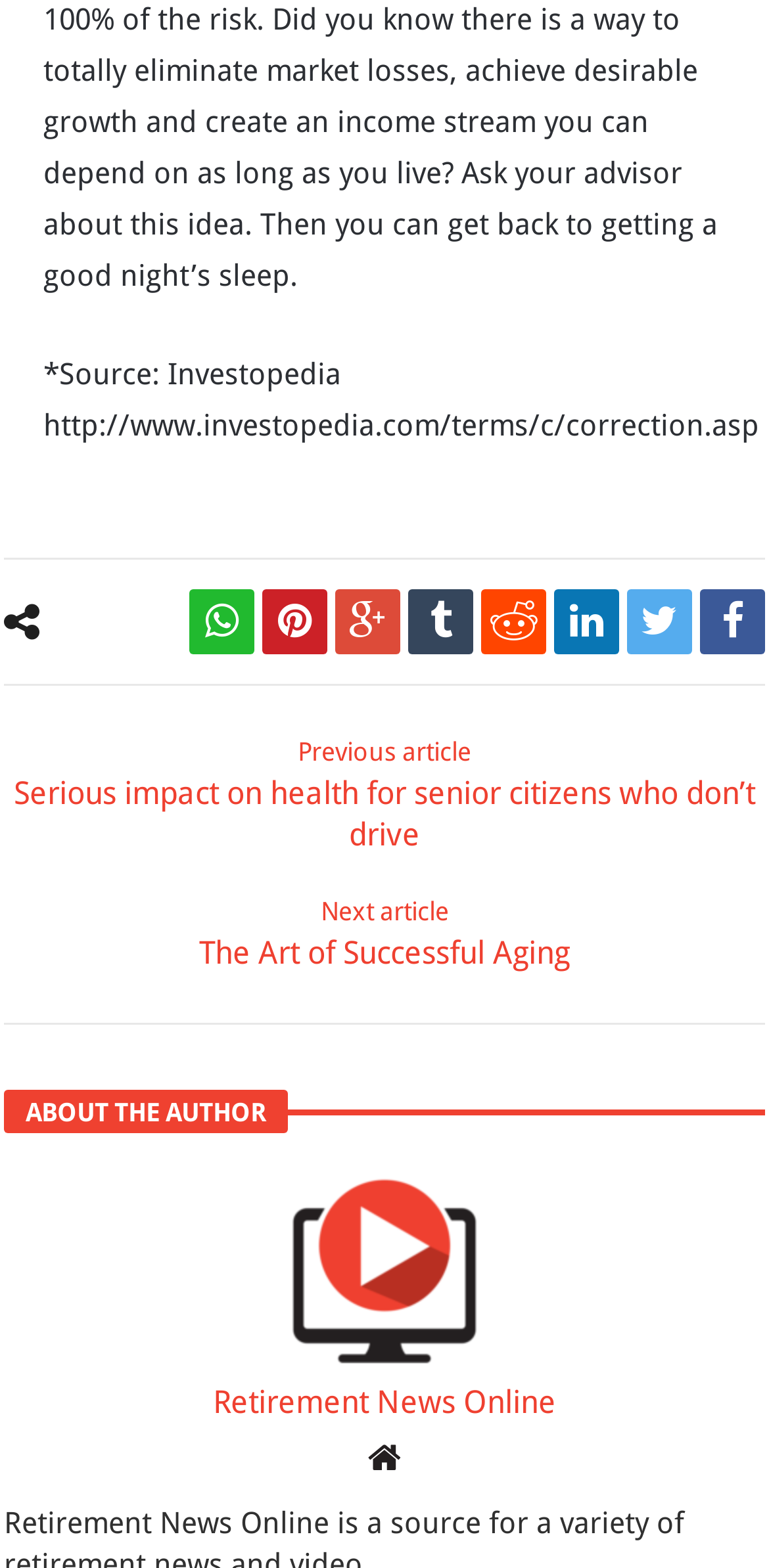Given the element description Retirement News Online, specify the bounding box coordinates of the corresponding UI element in the format (top-left x, top-left y, bottom-right x, bottom-right y). All values must be between 0 and 1.

[0.277, 0.883, 0.723, 0.907]